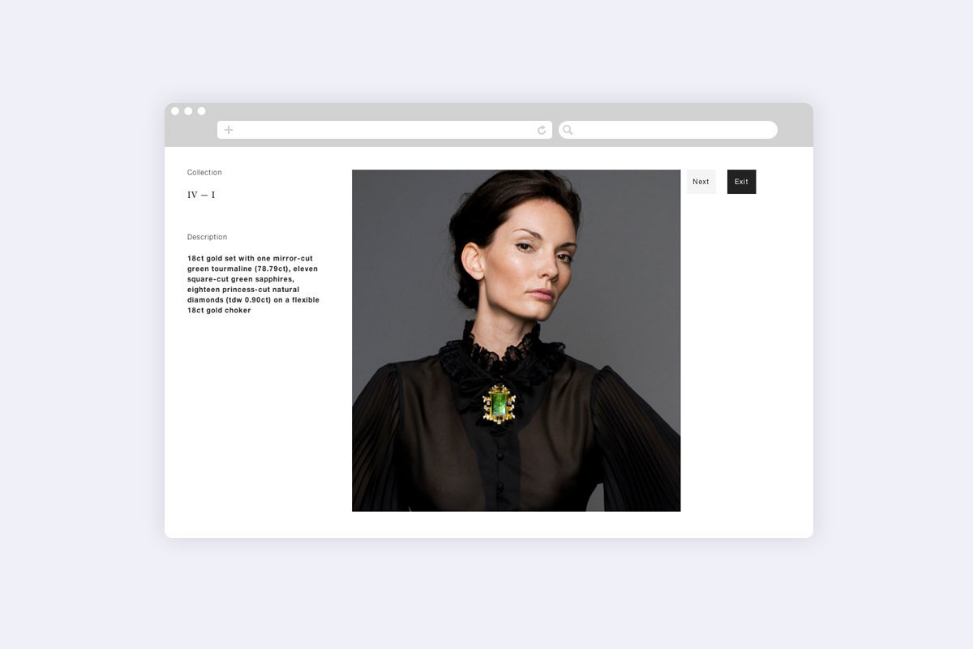Based on the image, provide a detailed and complete answer to the question: 
How many princess-cut natural diamonds are used in the necklace?

The caption provides a detailed description of the composition of the necklace, stating that it features eighteen princess-cut natural diamonds, in addition to the green tourmaline and green sapphires.